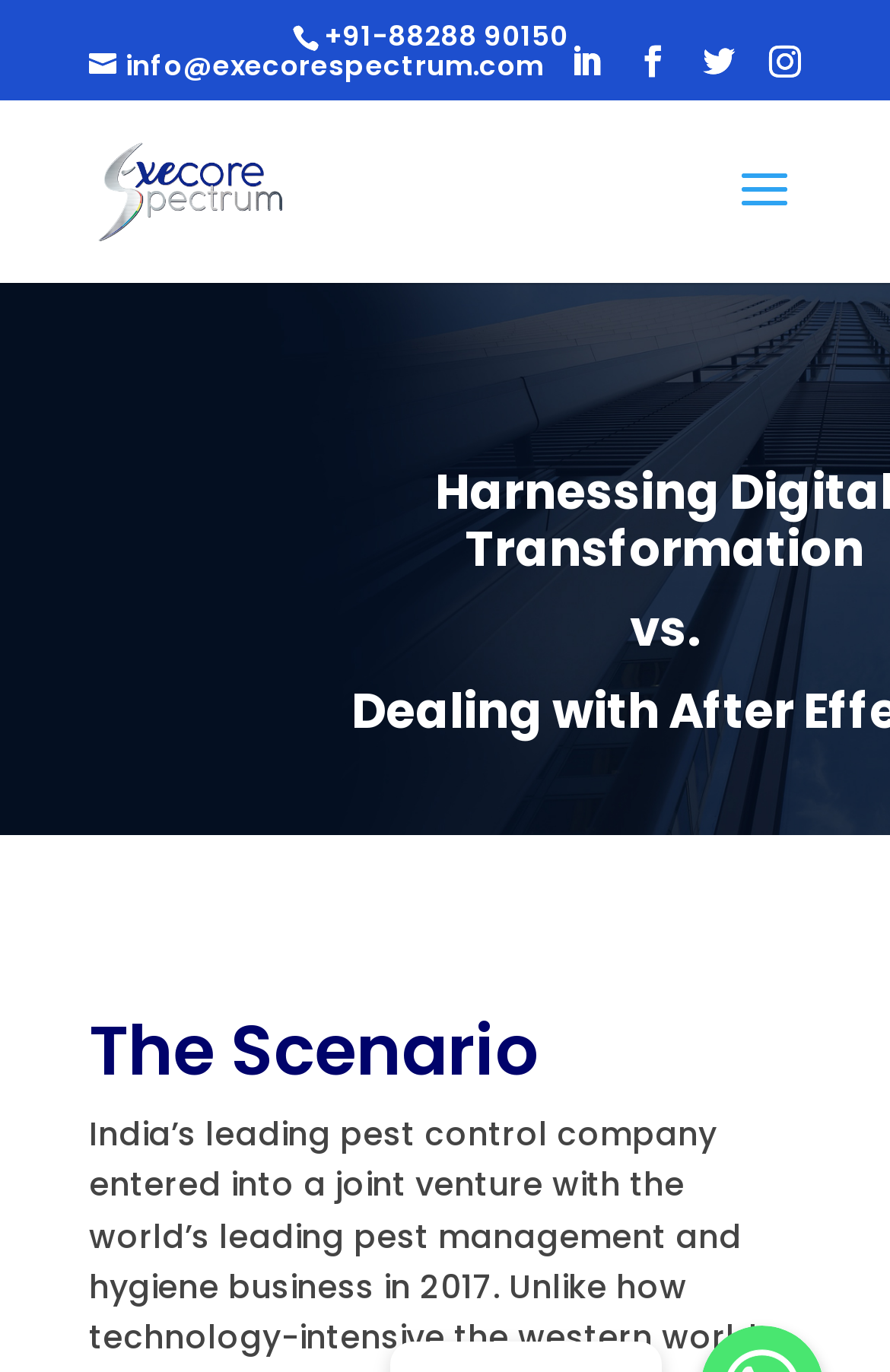How many social media links are there?
Kindly offer a detailed explanation using the data available in the image.

I counted the number of link elements with icons, which are located at the top of the webpage, and found four social media links with the icons '', '', '', and ''.